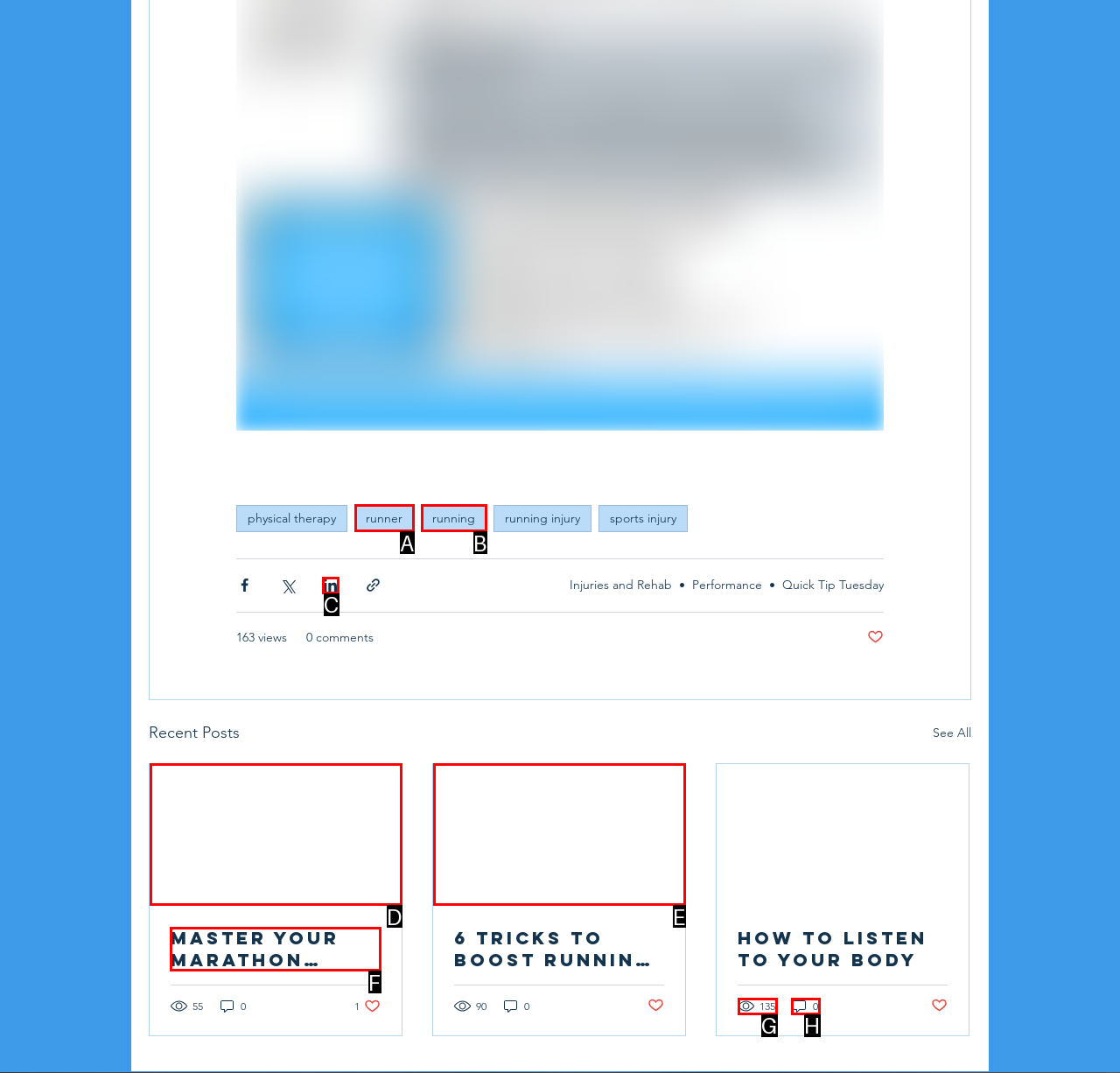For the task: Read the 'Master your Marathon Taper' article, tell me the letter of the option you should click. Answer with the letter alone.

F